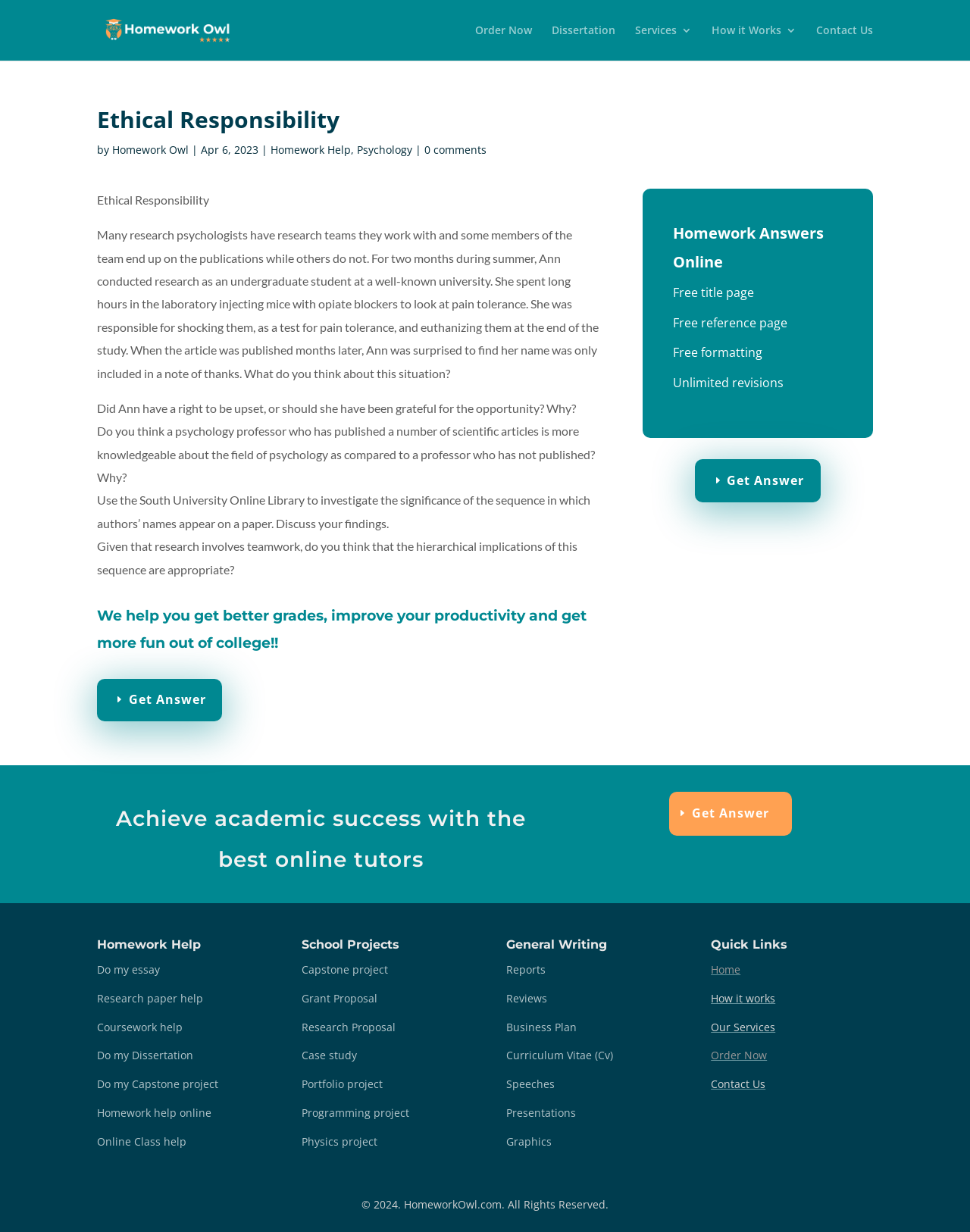Give an extensive and precise description of the webpage.

The webpage is about Ethical Responsibility and Homework Answers Online. At the top, there is a logo with the text "Homework Answers Online" and an image with the same text. Below the logo, there are several links, including "Order Now", "Dissertation", "Services 3", "How it Works 3", and "Contact Us".

The main content of the webpage is divided into several sections. The first section has a heading "Ethical Responsibility" and discusses a scenario where an undergraduate student, Ann, conducted research at a well-known university but was not included as an author in the published article. The section asks several questions, including whether Ann had a right to be upset and whether a psychology professor who has published many articles is more knowledgeable about the field of psychology.

Below this section, there is a heading "Homework Answers Online" with several links, including "Free title page", "Free reference page", and "Free formatting". There is also a section with a heading "Achieve academic success with the best online tutors" and several links to get answers to homework questions.

The webpage also has several sections with headings "Homework Help", "School Projects", "General Writing", and "Quick Links". These sections contain various links and text related to homework help, school projects, and general writing services. At the bottom of the webpage, there is a copyright notice "© 2024. HomeworkOwl.com. All Rights Reserved."